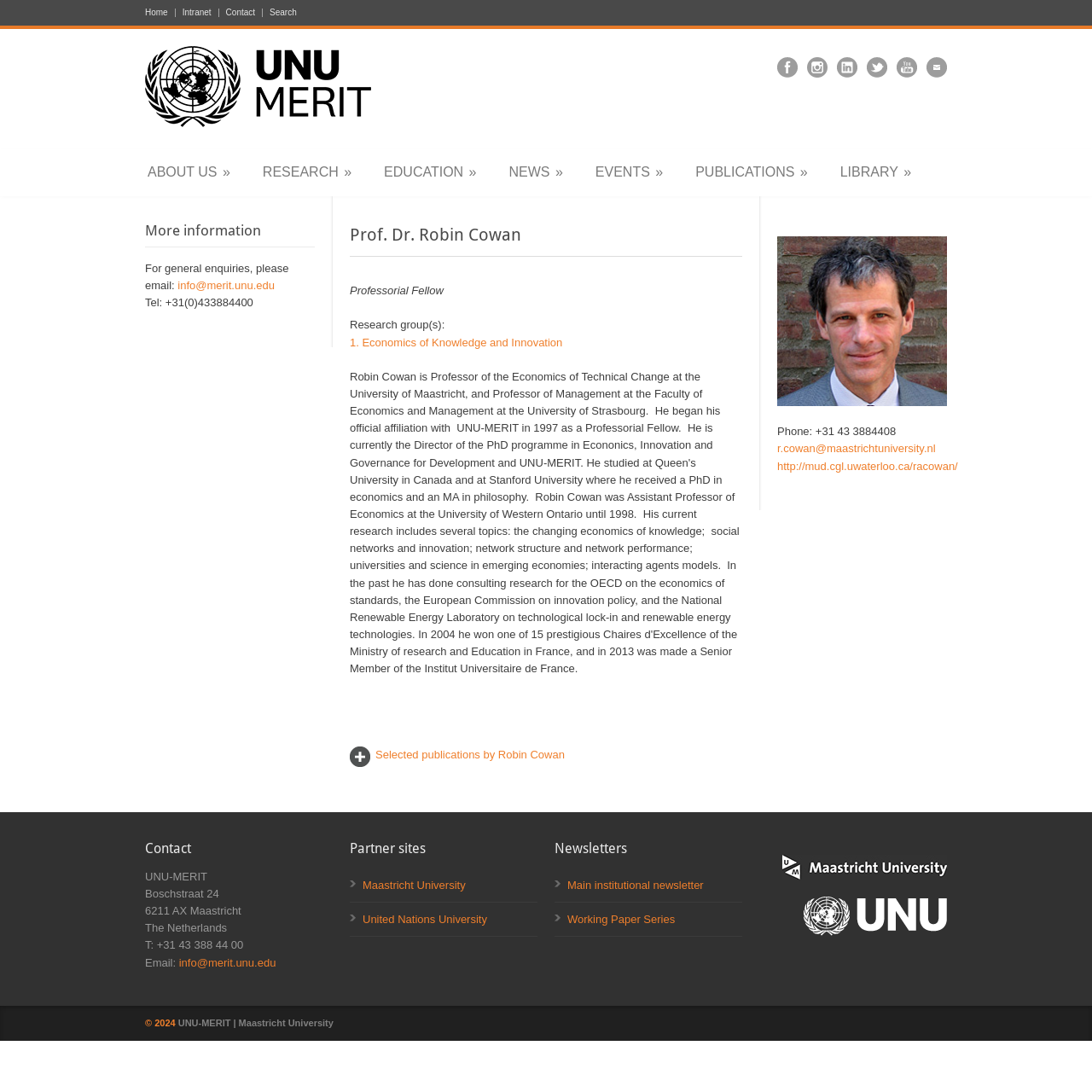Summarize the webpage comprehensively, mentioning all visible components.

This webpage is a staff profile page for Prof. Dr. Robin Cowan at UNU-MERIT. At the top, there are several links to navigate to different sections of the website, including "Home", "Intranet", "Contact", and "Search". Below these links, there are social media links with corresponding images, including Facebook, Instagram, LinkedIn, Twitter, YouTube, and email.

On the left side of the page, there are several headings, including "ABOUT US", "RESEARCH", "EDUCATION", "NEWS", "EVENTS", "PUBLICATIONS", and "LIBRARY". These headings are likely navigation links to different sections of the website.

The main content of the page is a profile section for Prof. Dr. Robin Cowan, which includes a heading with his name and a separator line below it. Below the separator line, there is a table with a brief description of his background, including his research interests and experience. The table also includes a link to his research group and a section for selected publications.

On the right side of the page, there is a section with contact information, including an email address, phone number, and links to his personal website and university email. Below this section, there is an image, likely a photo of Prof. Cowan.

At the bottom of the page, there are several sections, including "Contact" with the address and contact information of UNU-MERIT, "Partner sites" with links to Maastricht University and the United Nations University, and "Newsletters" with links to subscribe to newsletters. There are also two images, likely logos or icons, and a copyright notice at the very bottom of the page.